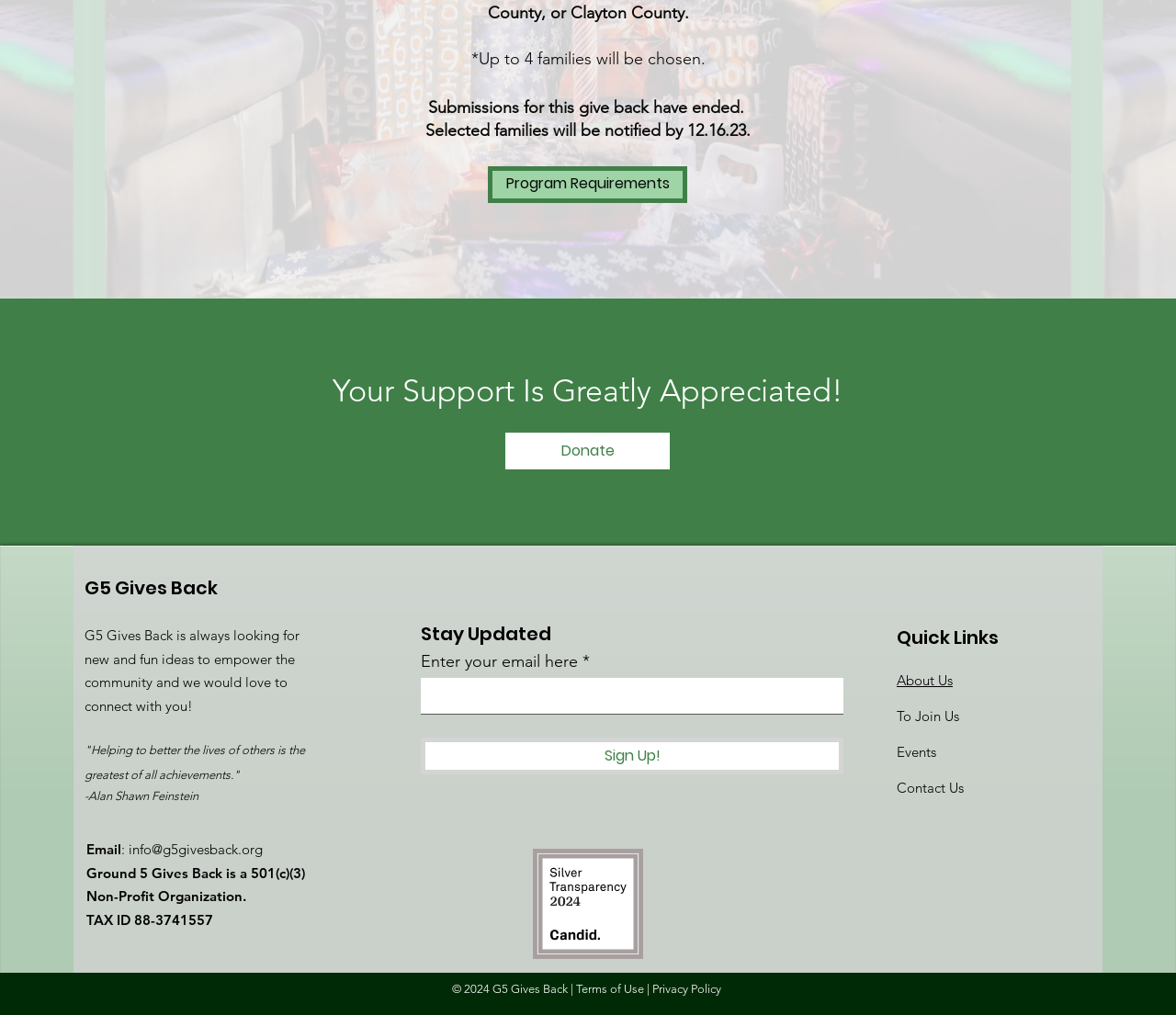What is the purpose of G5 Gives Back?
Please respond to the question with a detailed and thorough explanation.

Based on the webpage, G5 Gives Back is a non-profit organization that aims to empower the community, as stated in the text 'G5 Gives Back is always looking for new and fun ideas to empower the community and we would love to connect with you!'.